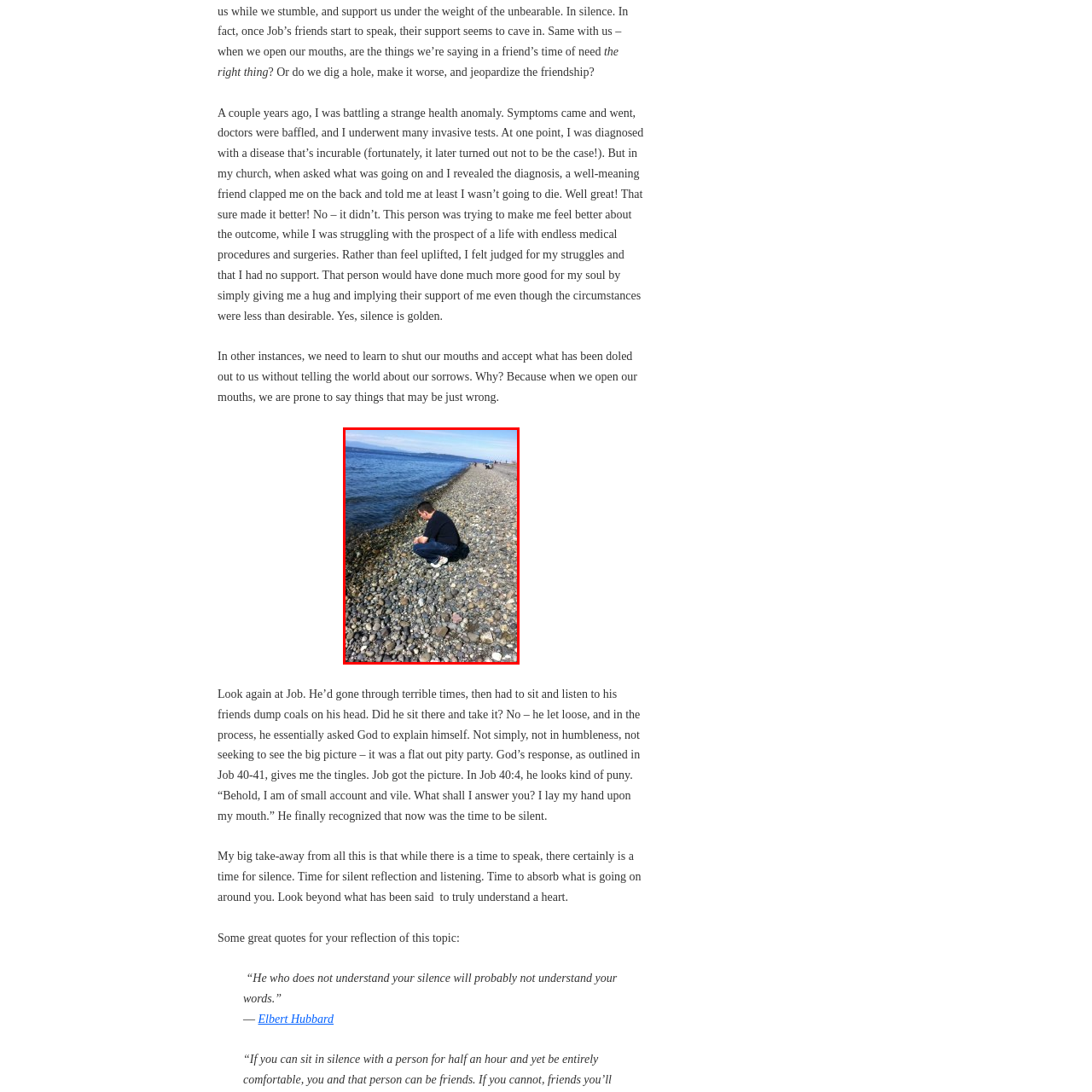Direct your attention to the image marked by the red boundary, What is the weather like? Provide a single word or phrase in response.

Clear sky